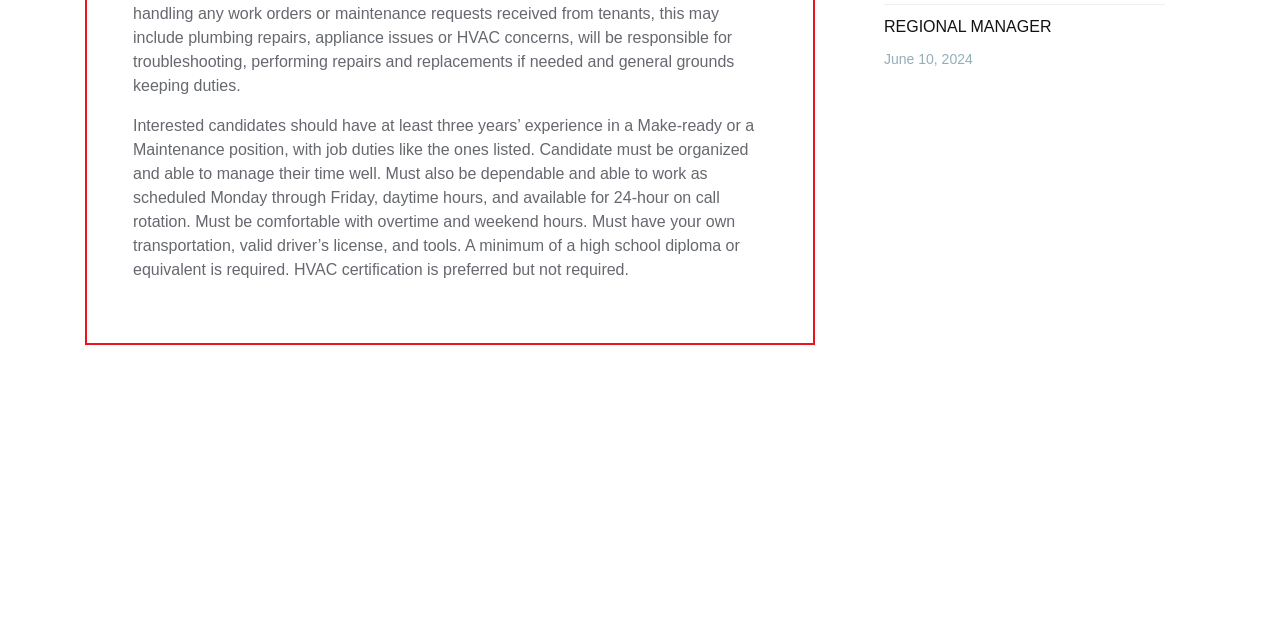Please determine the bounding box coordinates for the UI element described here. Use the format (top-left x, top-left y, bottom-right x, bottom-right y) with values bounded between 0 and 1: REGIONAL MANAGER

[0.691, 0.027, 0.821, 0.054]